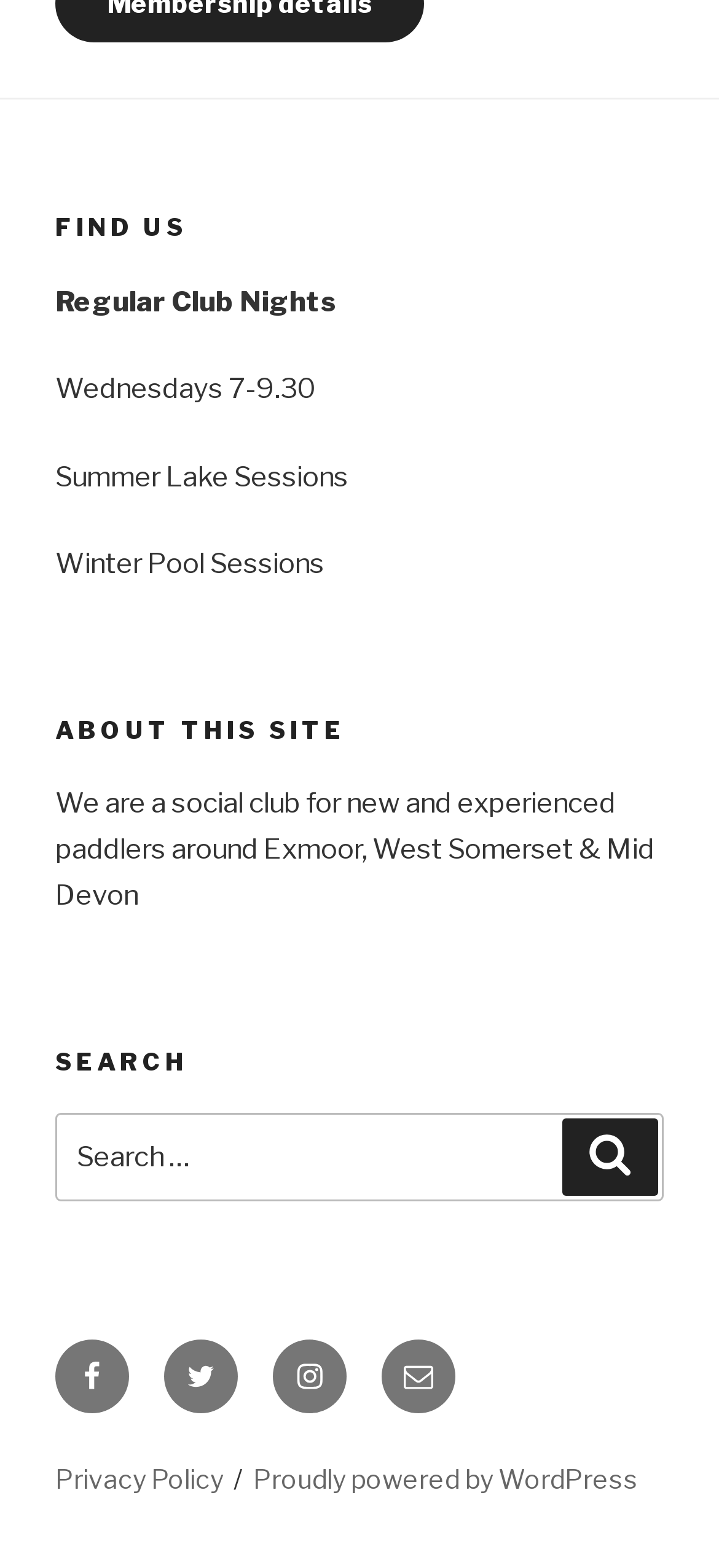Please mark the clickable region by giving the bounding box coordinates needed to complete this instruction: "sign in".

None